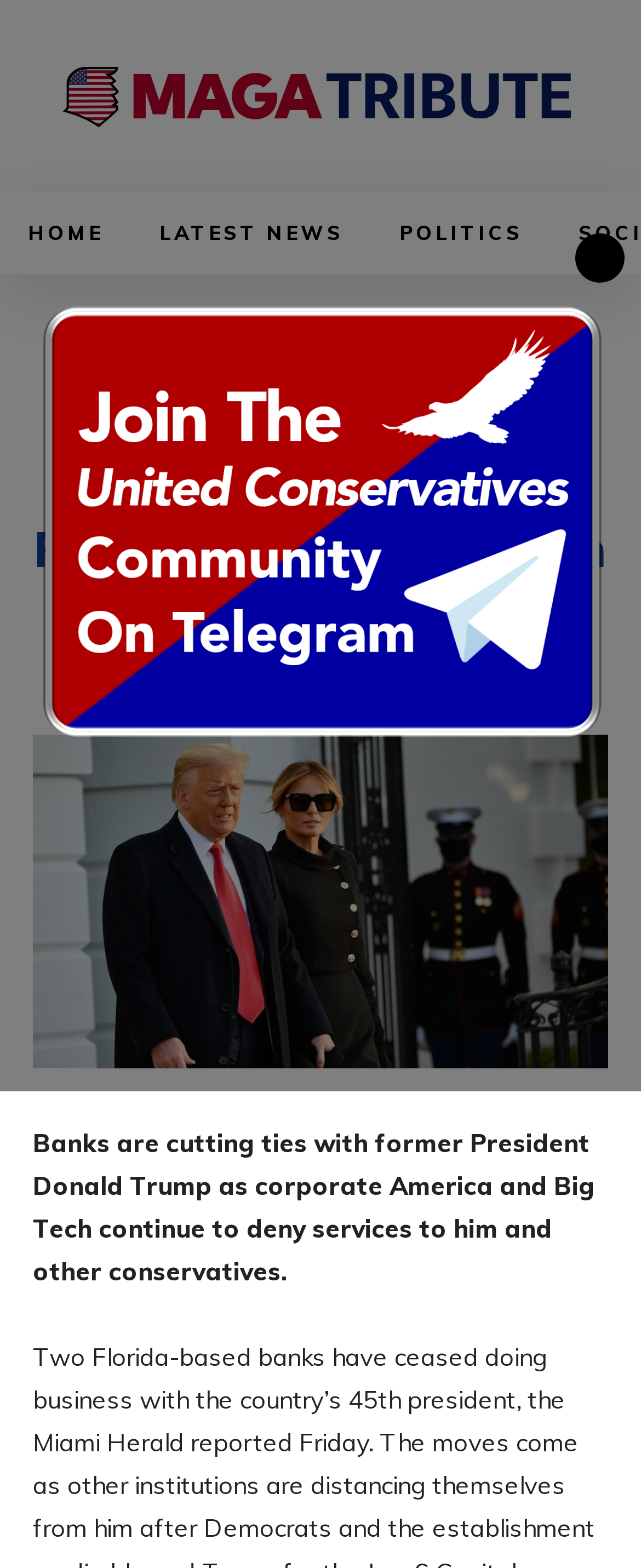Find the coordinates for the bounding box of the element with this description: "Latest News".

[0.205, 0.122, 0.579, 0.175]